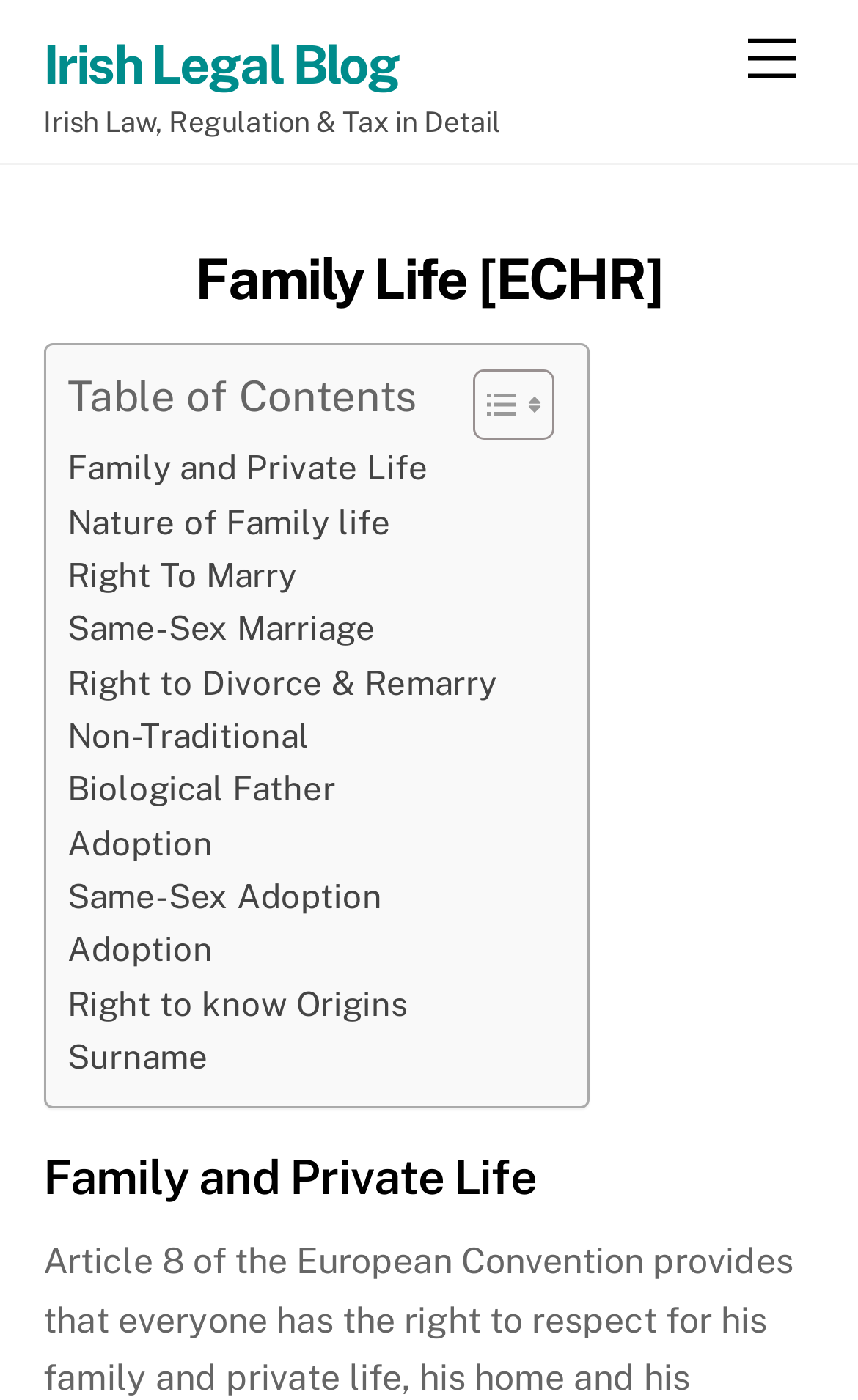How many links are in the table of contents?
Look at the image and answer with only one word or phrase.

11